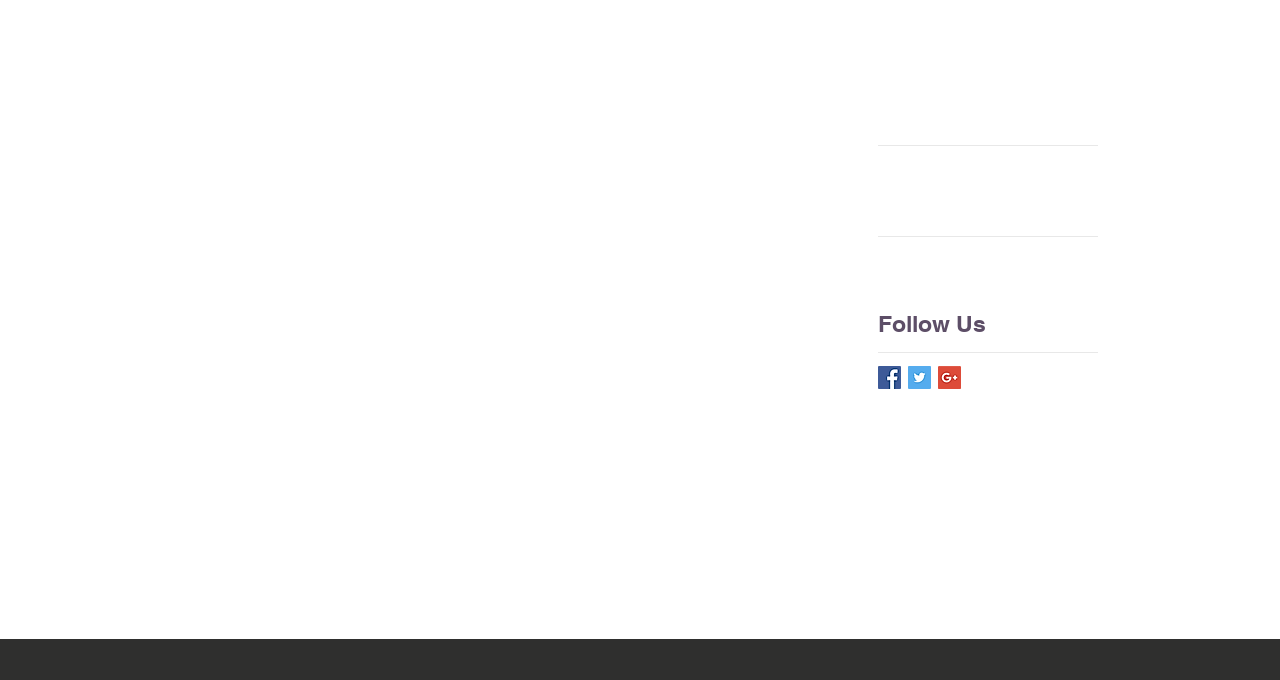Identify the bounding box for the described UI element. Provide the coordinates in (top-left x, top-left y, bottom-right x, bottom-right y) format with values ranging from 0 to 1: aria-label="Twitter Basic Square"

[0.709, 0.539, 0.727, 0.572]